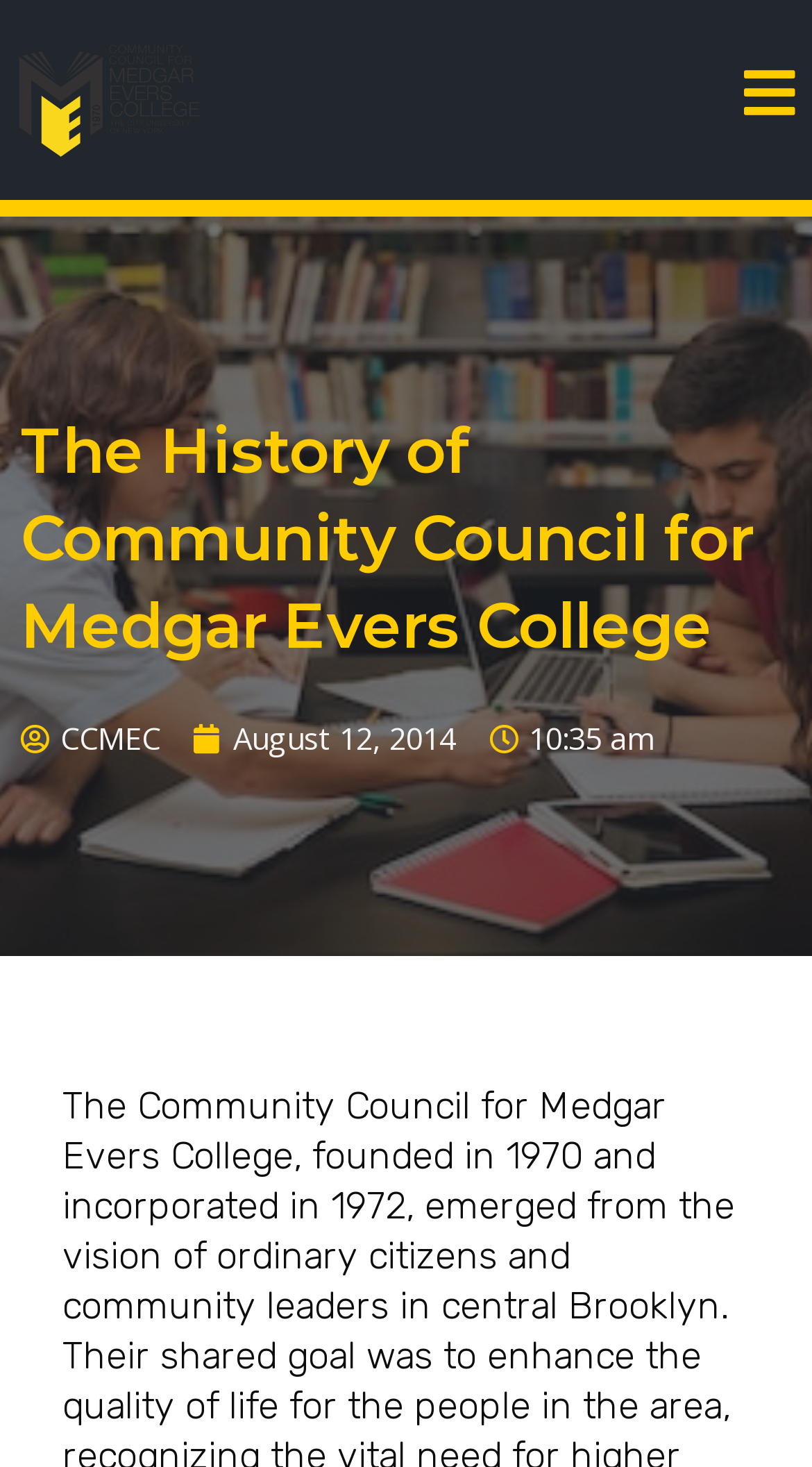Find the bounding box of the element with the following description: "CCMEC". The coordinates must be four float numbers between 0 and 1, formatted as [left, top, right, bottom].

[0.026, 0.486, 0.197, 0.52]